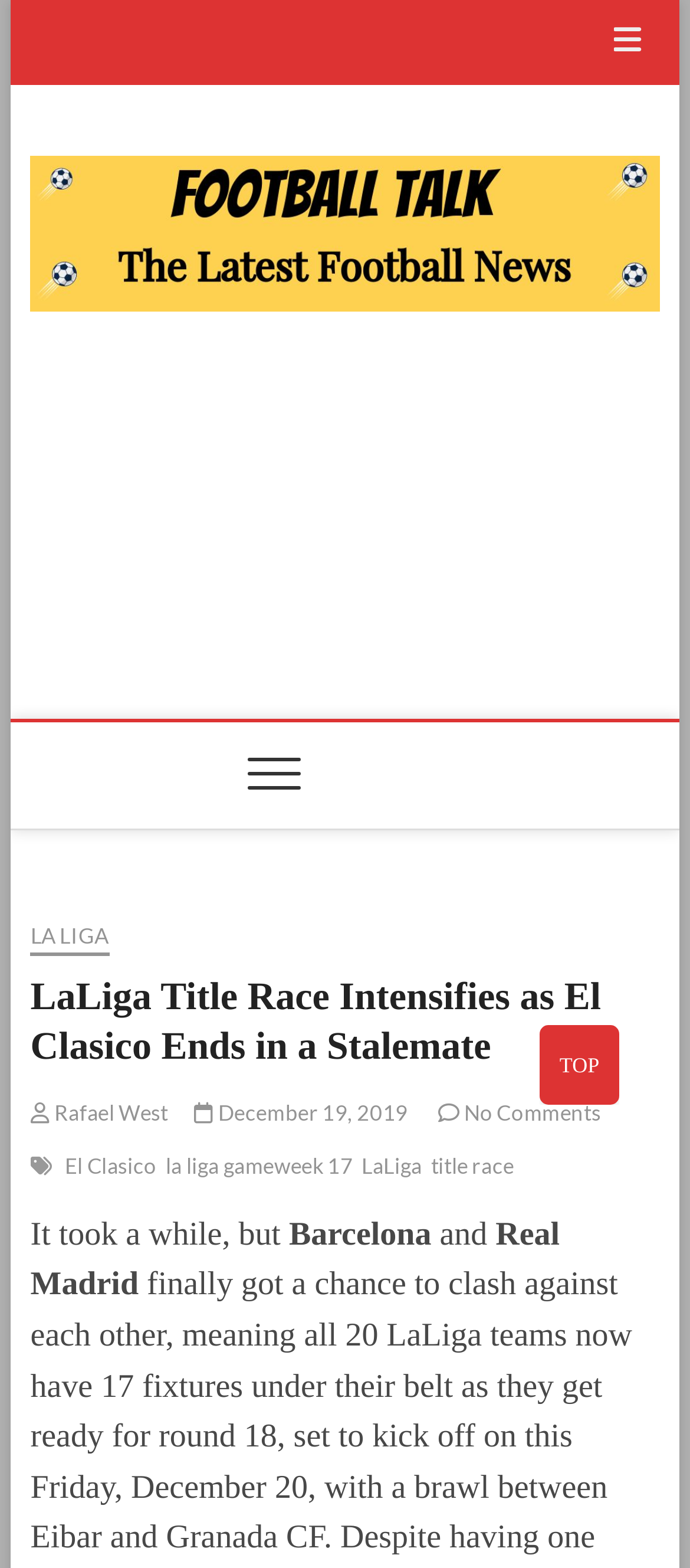Locate the bounding box coordinates of the element I should click to achieve the following instruction: "Expand the main menu".

[0.359, 0.461, 0.436, 0.529]